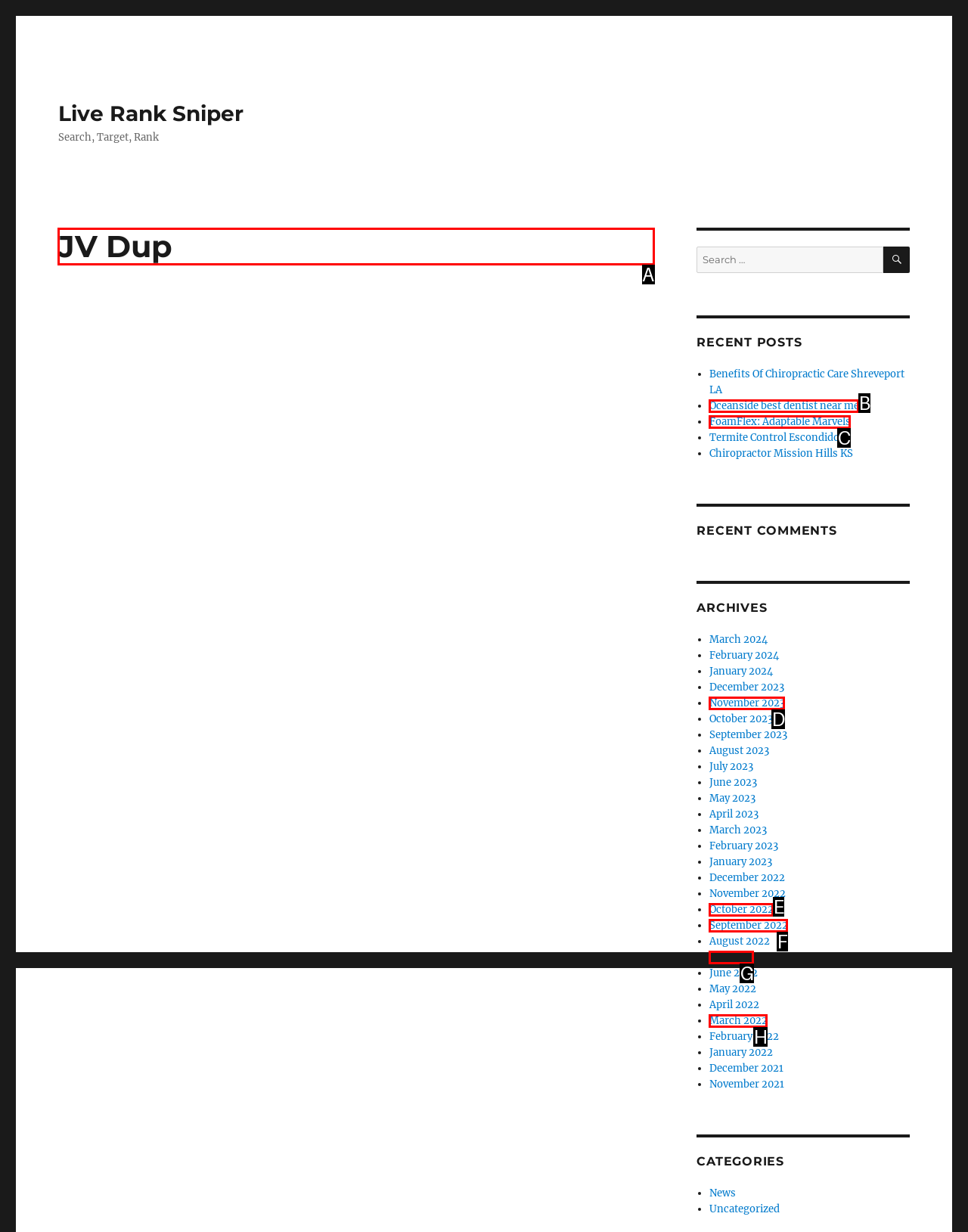Indicate which HTML element you need to click to complete the task: Click on the 'JV Dup' heading. Provide the letter of the selected option directly.

A